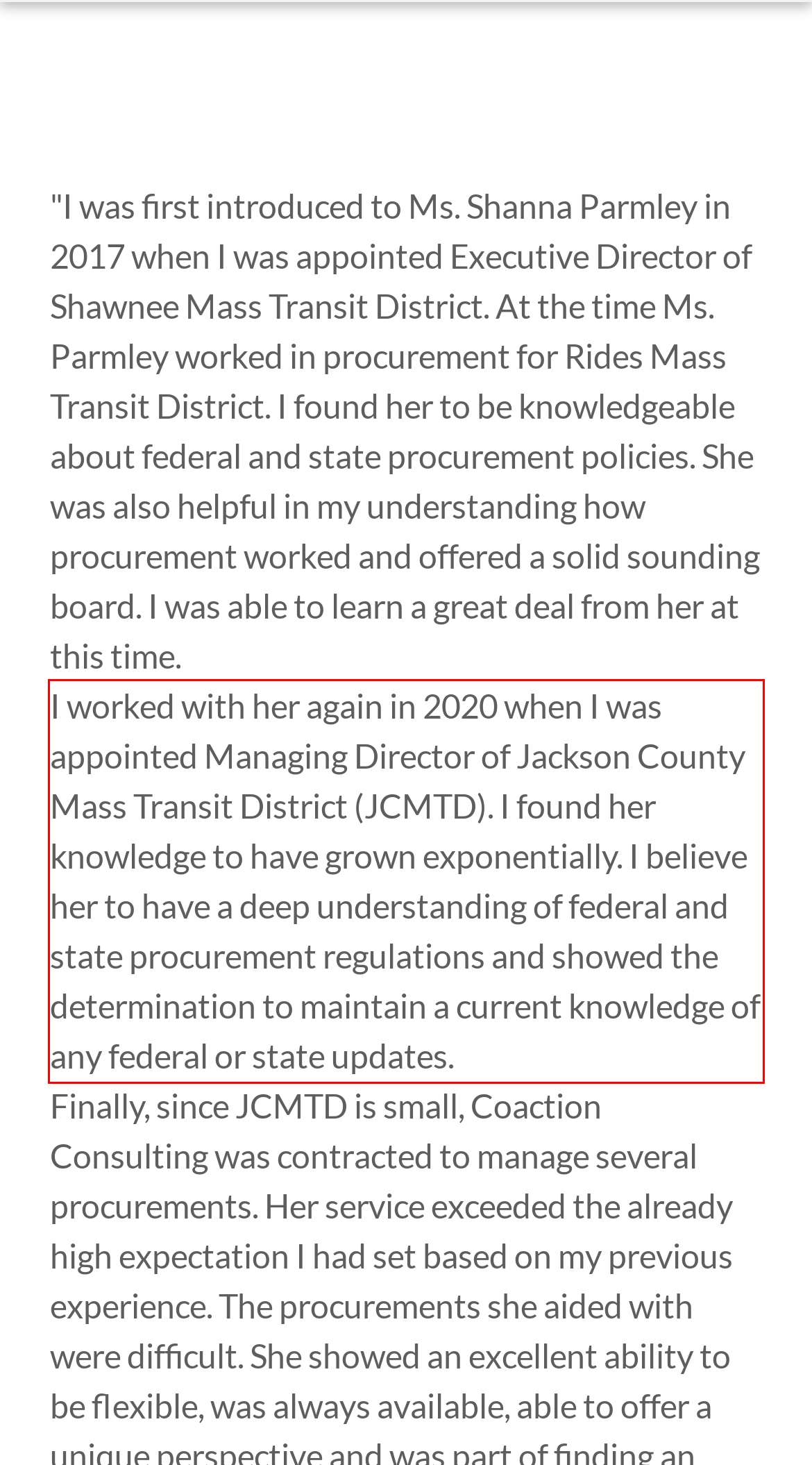Please identify and extract the text content from the UI element encased in a red bounding box on the provided webpage screenshot.

I worked with her again in 2020 when I was appointed Managing Director of Jackson County Mass Transit District (JCMTD). I found her knowledge to have grown exponentially. I believe her to have a deep understanding of federal and state procurement regulations and showed the determination to maintain a current knowledge of any federal or state updates.